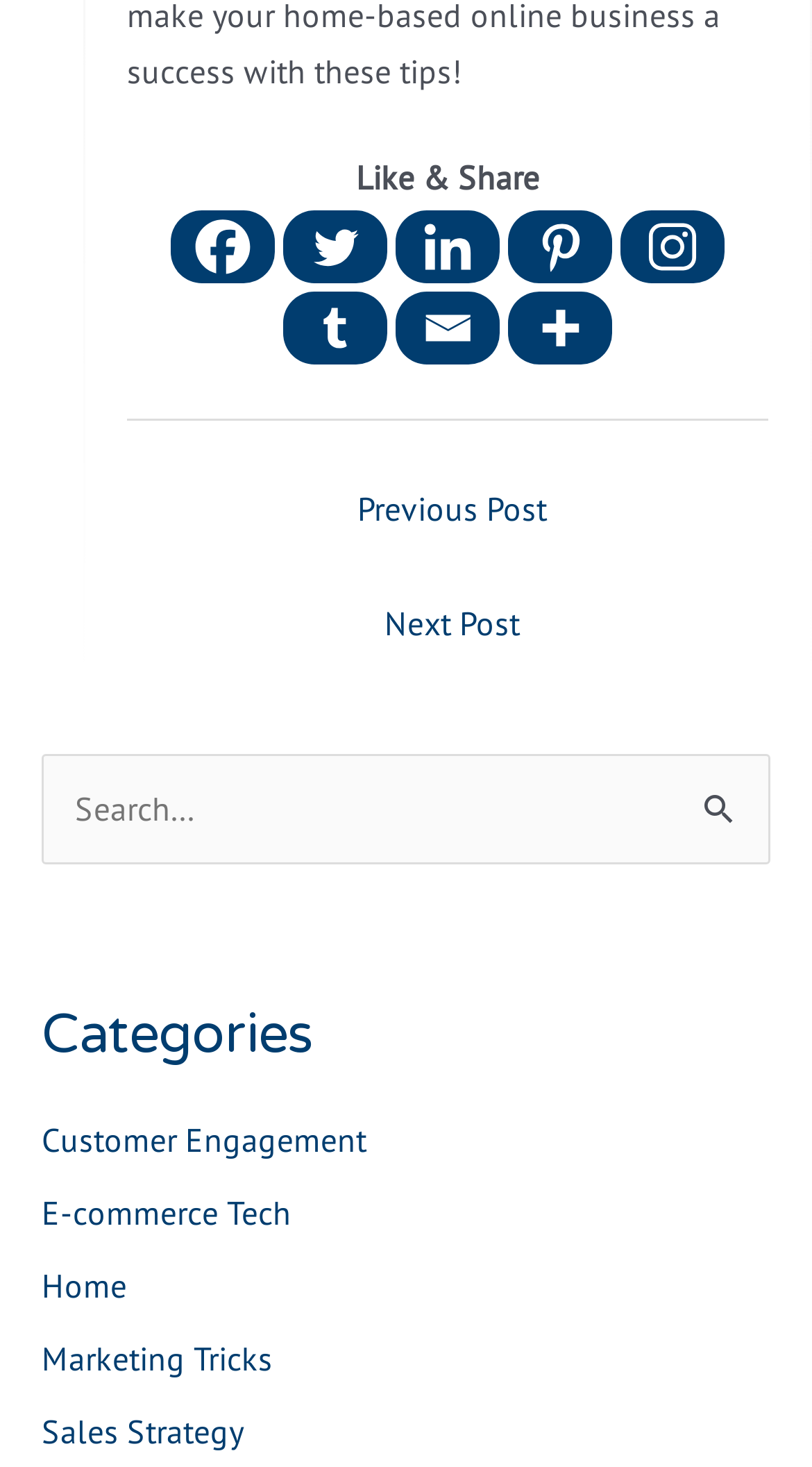Determine the bounding box for the described UI element: "parent_node: Search for: value="Search"".

[0.833, 0.515, 0.949, 0.592]